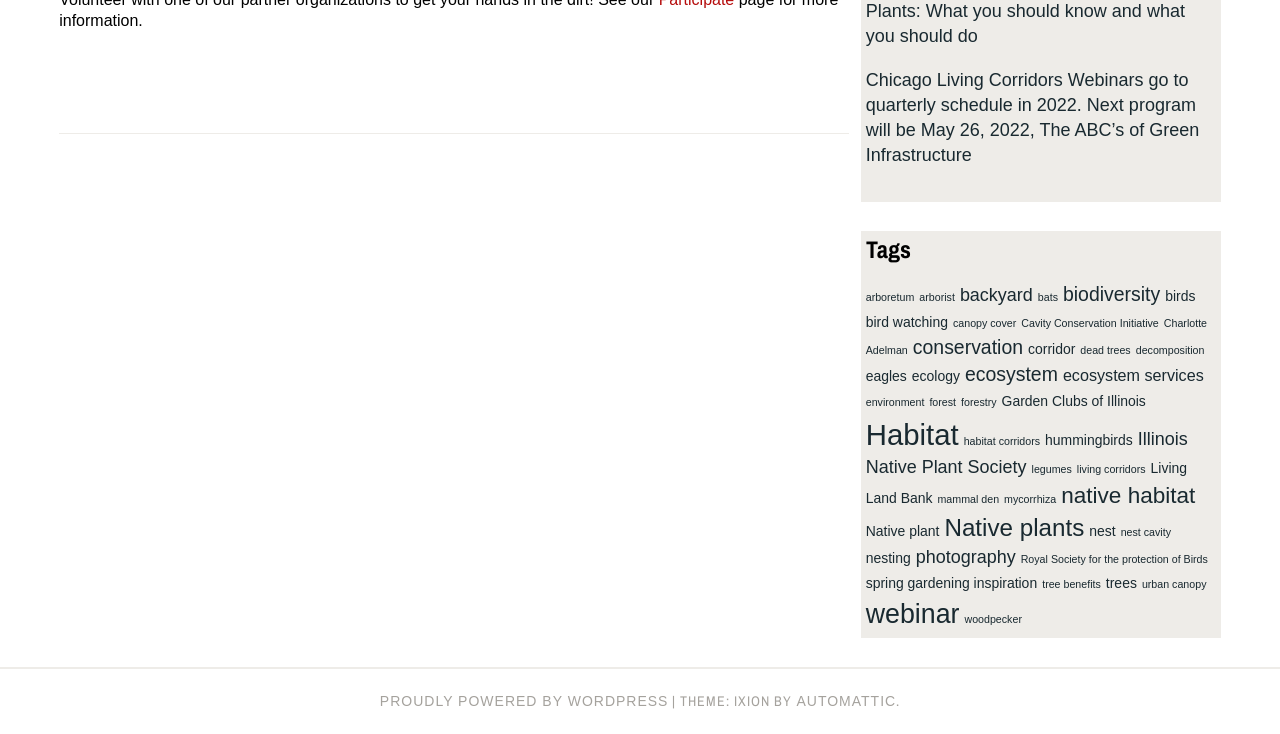Given the element description, predict the bounding box coordinates in the format (top-left x, top-left y, bottom-right x, bottom-right y), using floating point numbers between 0 and 1: spring gardening inspiration

[0.676, 0.784, 0.81, 0.806]